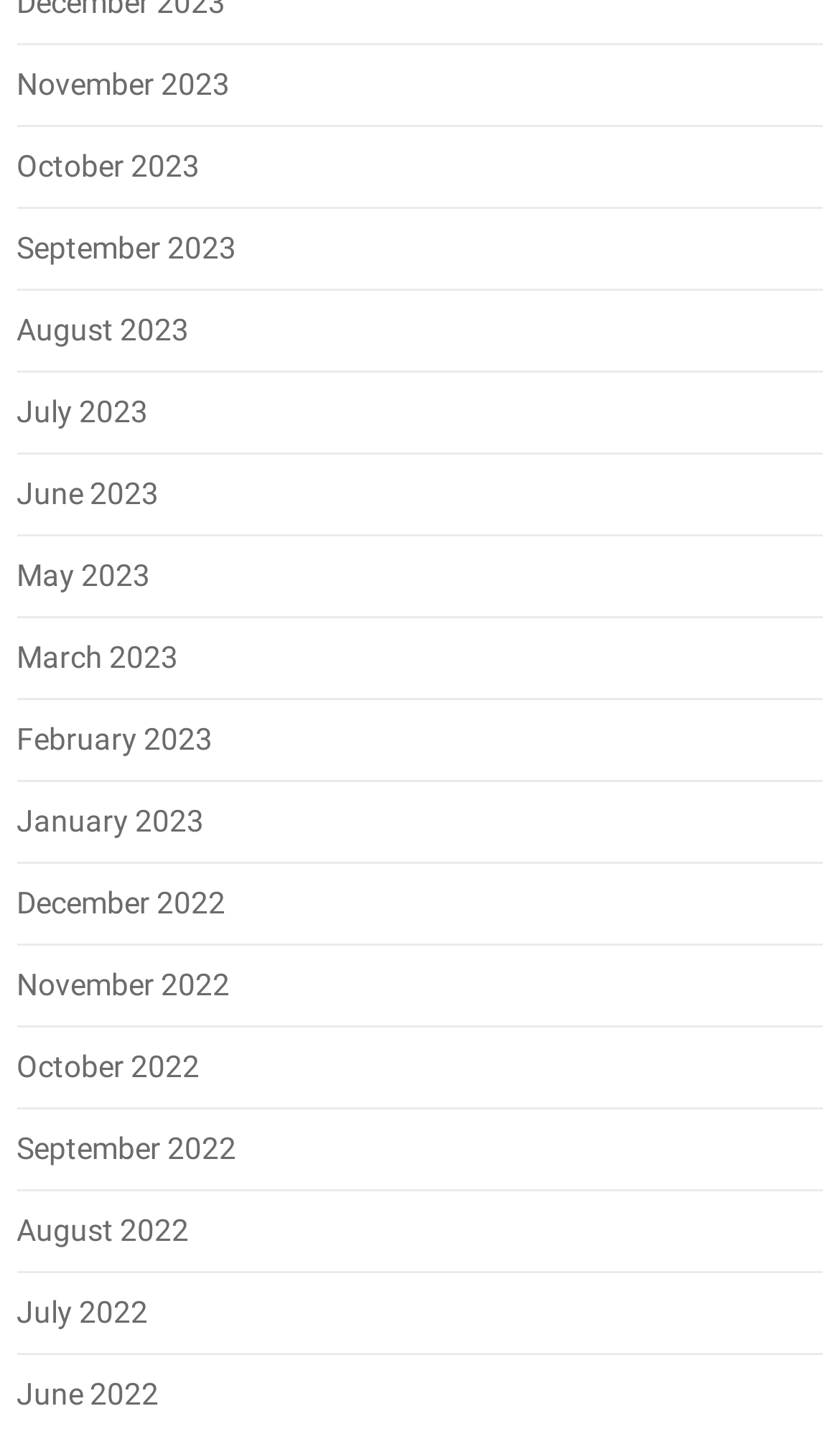How many links are there in total?
Look at the image and answer the question with a single word or phrase.

18